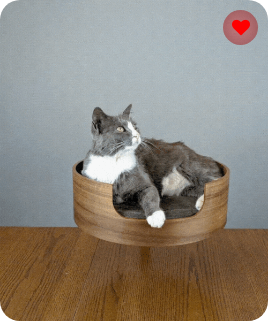Answer in one word or a short phrase: 
Where is the cat bed intended to be placed?

Workspace